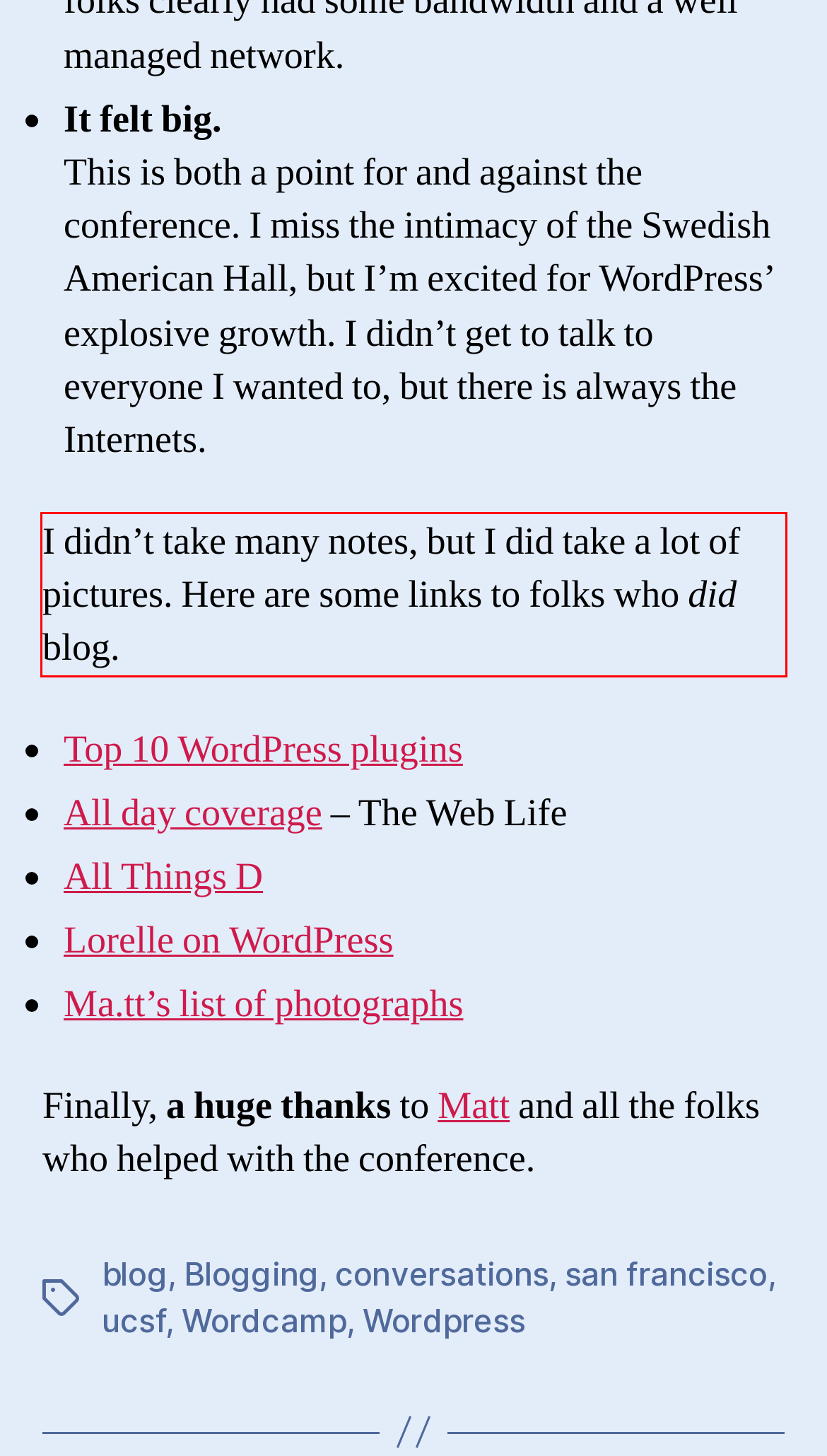Within the screenshot of the webpage, there is a red rectangle. Please recognize and generate the text content inside this red bounding box.

I didn’t take many notes, but I did take a lot of pictures. Here are some links to folks who did blog.